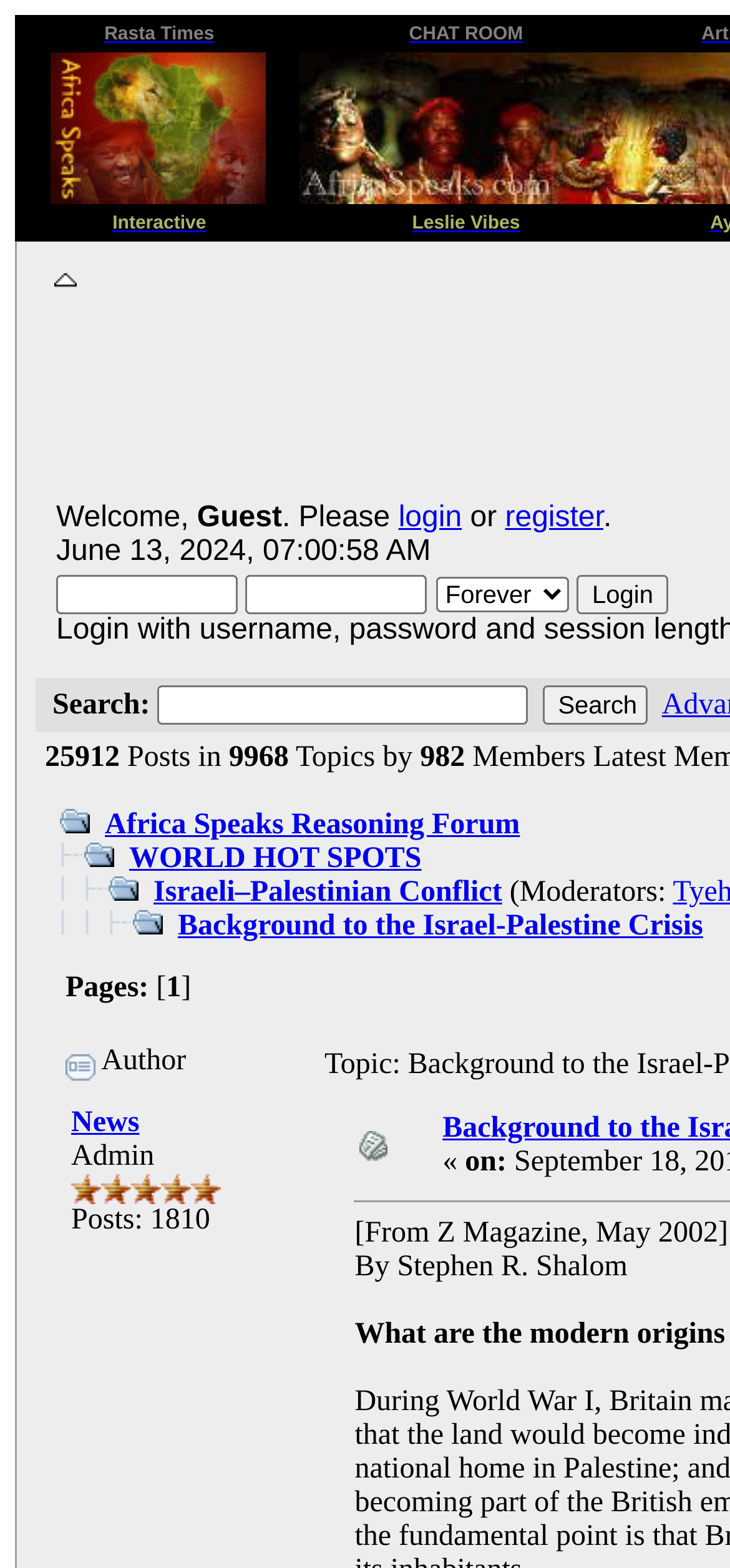Find the bounding box coordinates of the element to click in order to complete this instruction: "Click on the 'Africa Speaks Homepage' link". The bounding box coordinates must be four float numbers between 0 and 1, denoted as [left, top, right, bottom].

[0.068, 0.115, 0.363, 0.135]